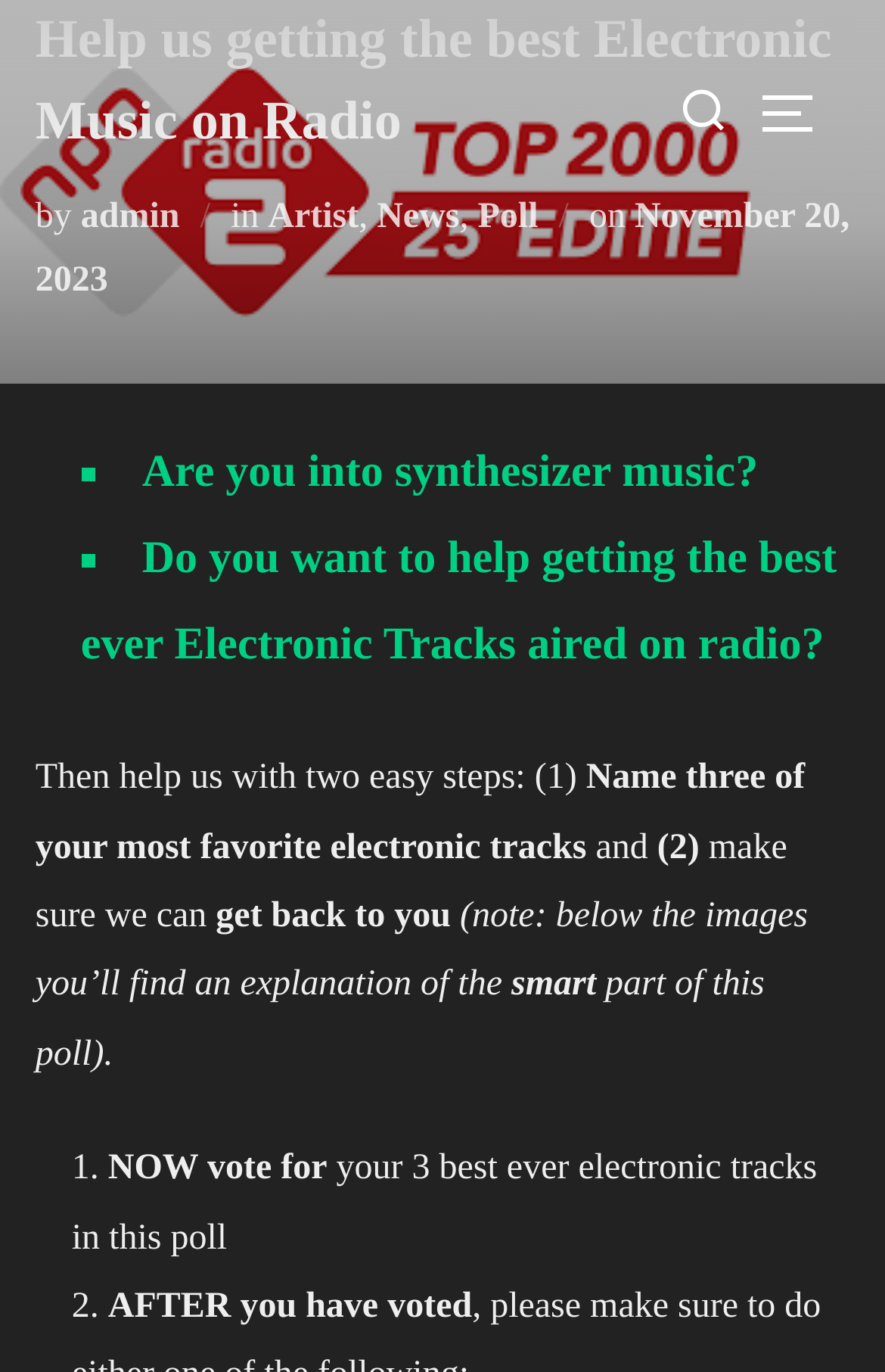What is the position of the 'Search for:' text?
Provide a concise answer using a single word or phrase based on the image.

Top-right